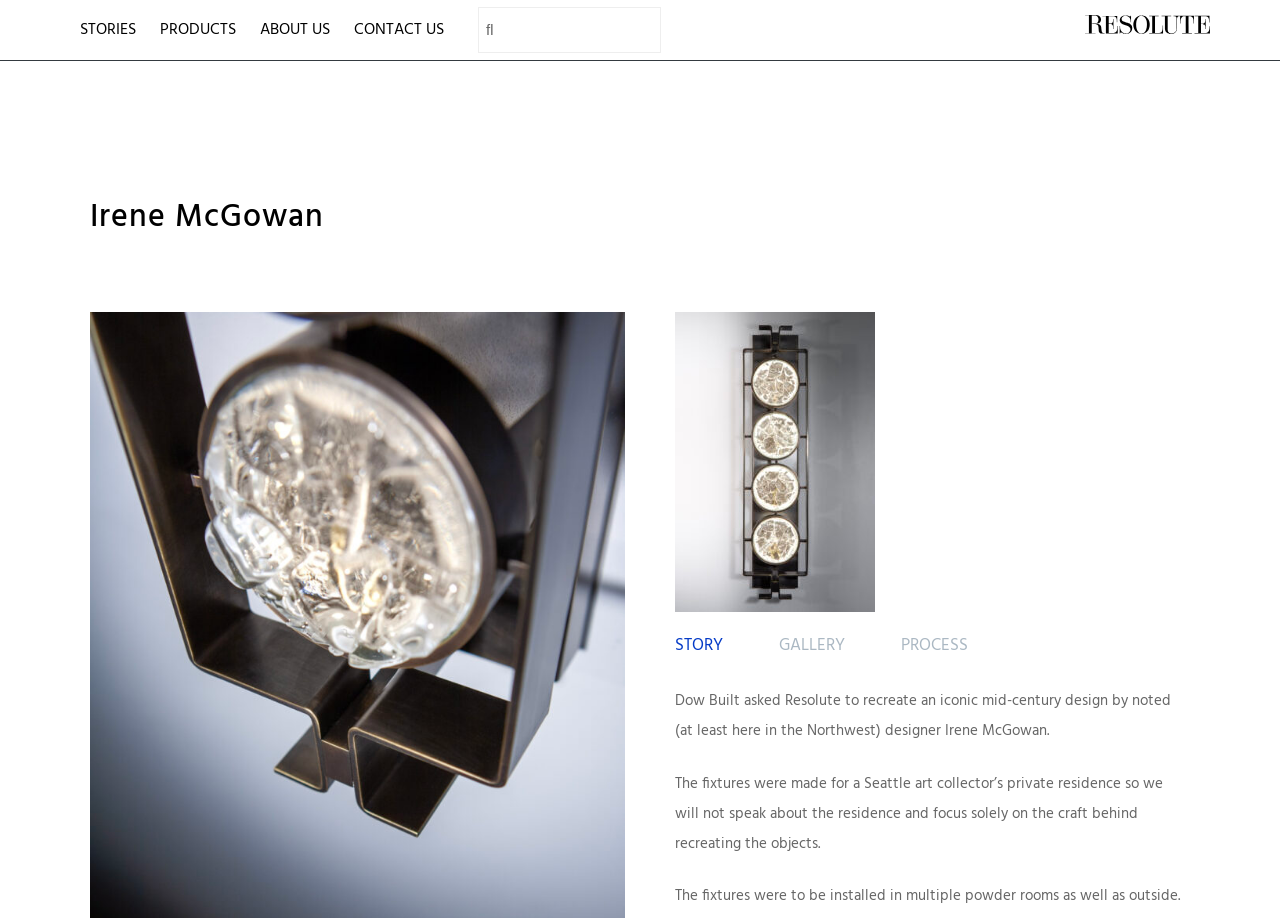What is the name of the designer mentioned?
Answer with a single word or short phrase according to what you see in the image.

Irene McGowan